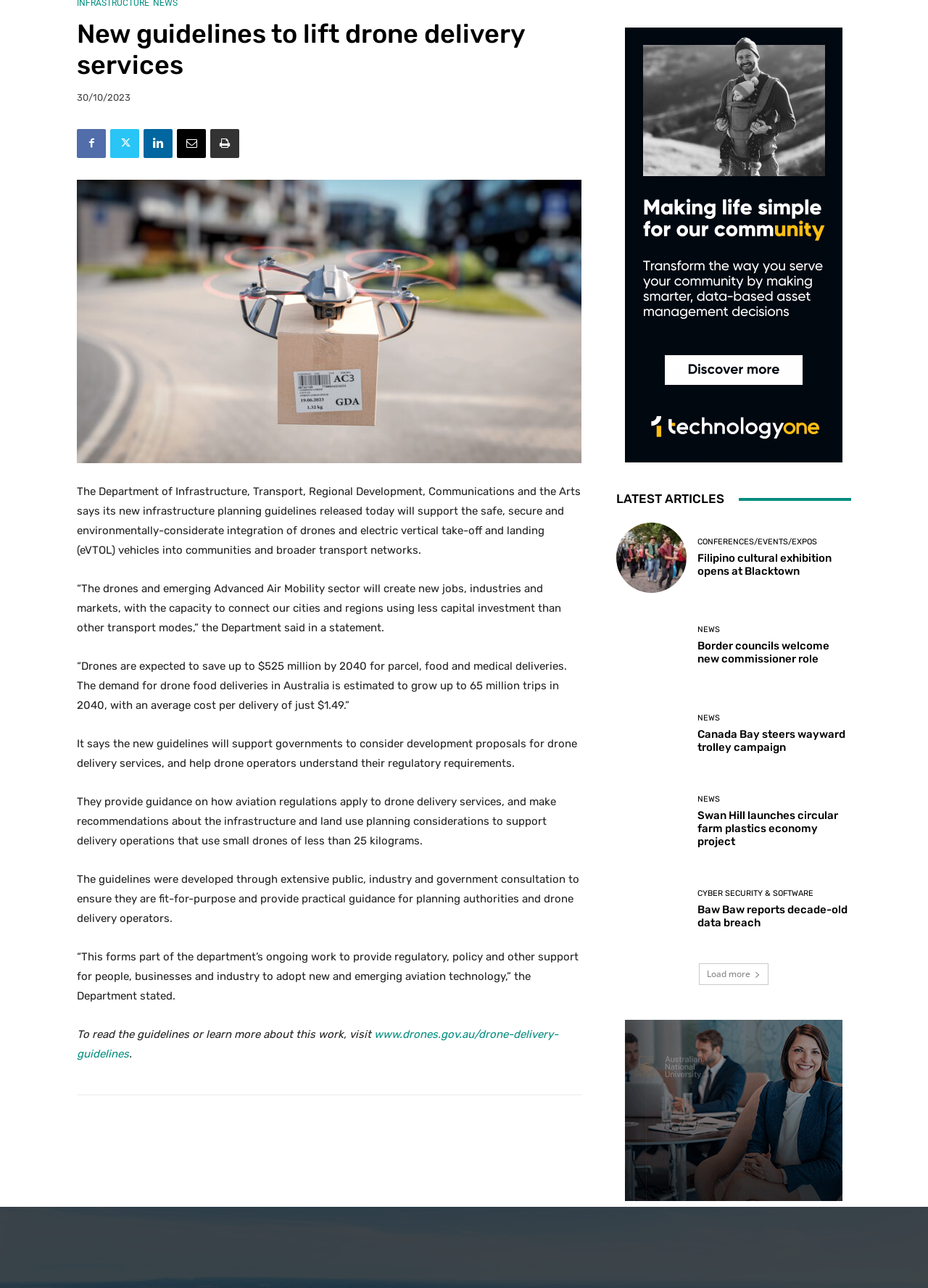Determine the bounding box for the UI element as described: "Load more". The coordinates should be represented as four float numbers between 0 and 1, formatted as [left, top, right, bottom].

[0.753, 0.748, 0.828, 0.765]